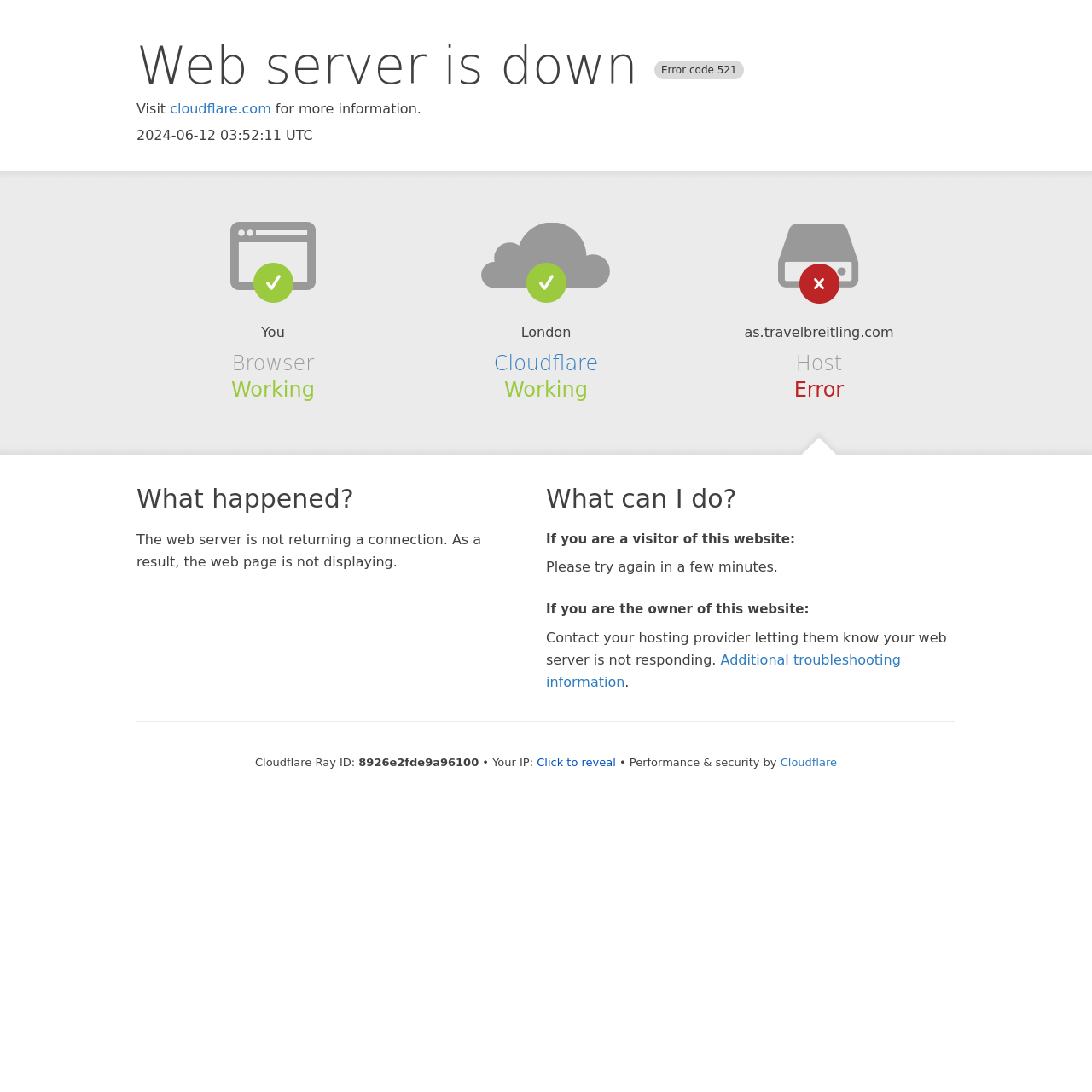Provide a brief response to the question using a single word or phrase: 
What is the name of the hosting provider?

Cloudflare